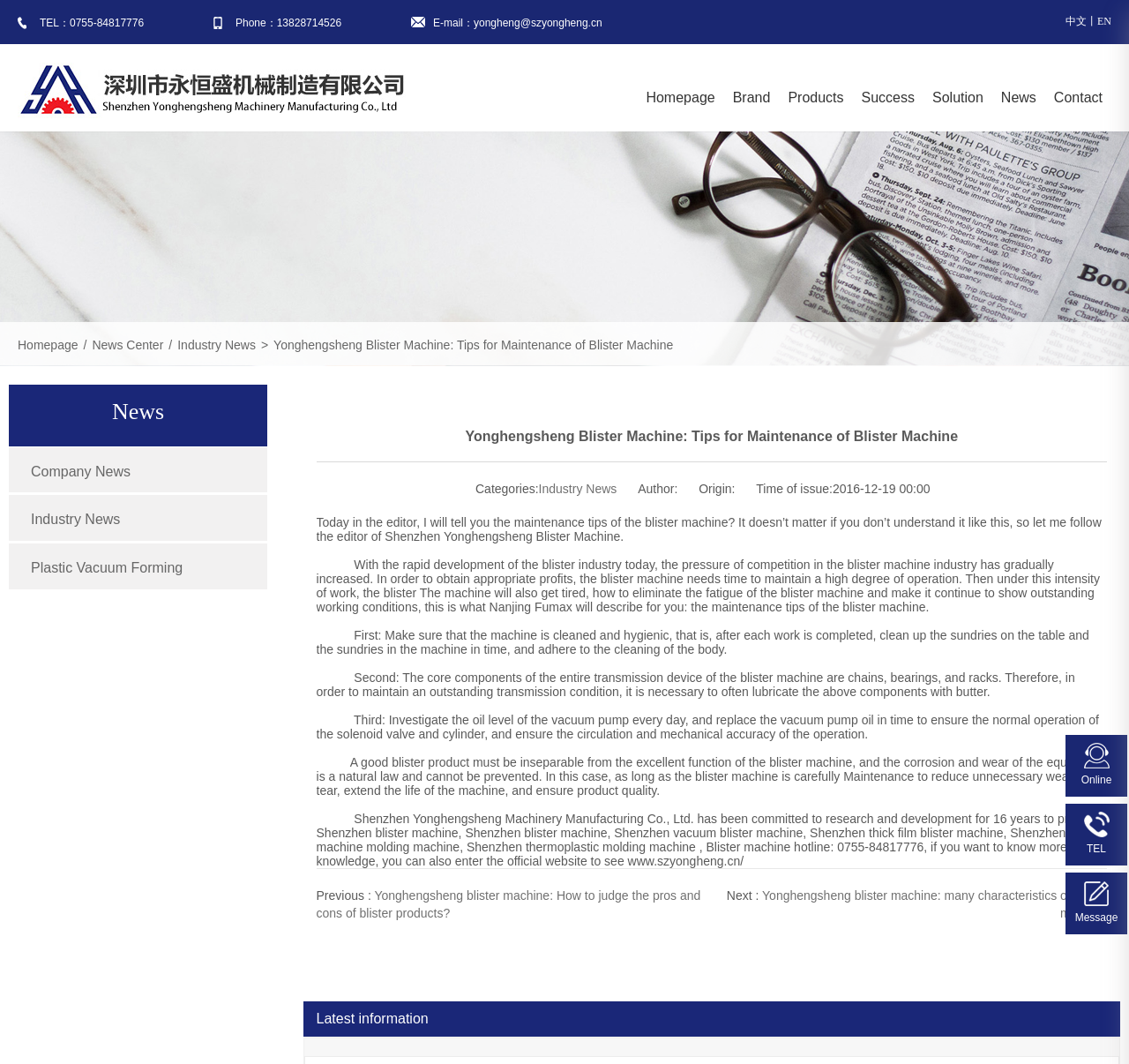What is the company's commitment to research and development? Using the information from the screenshot, answer with a single word or phrase.

16 years